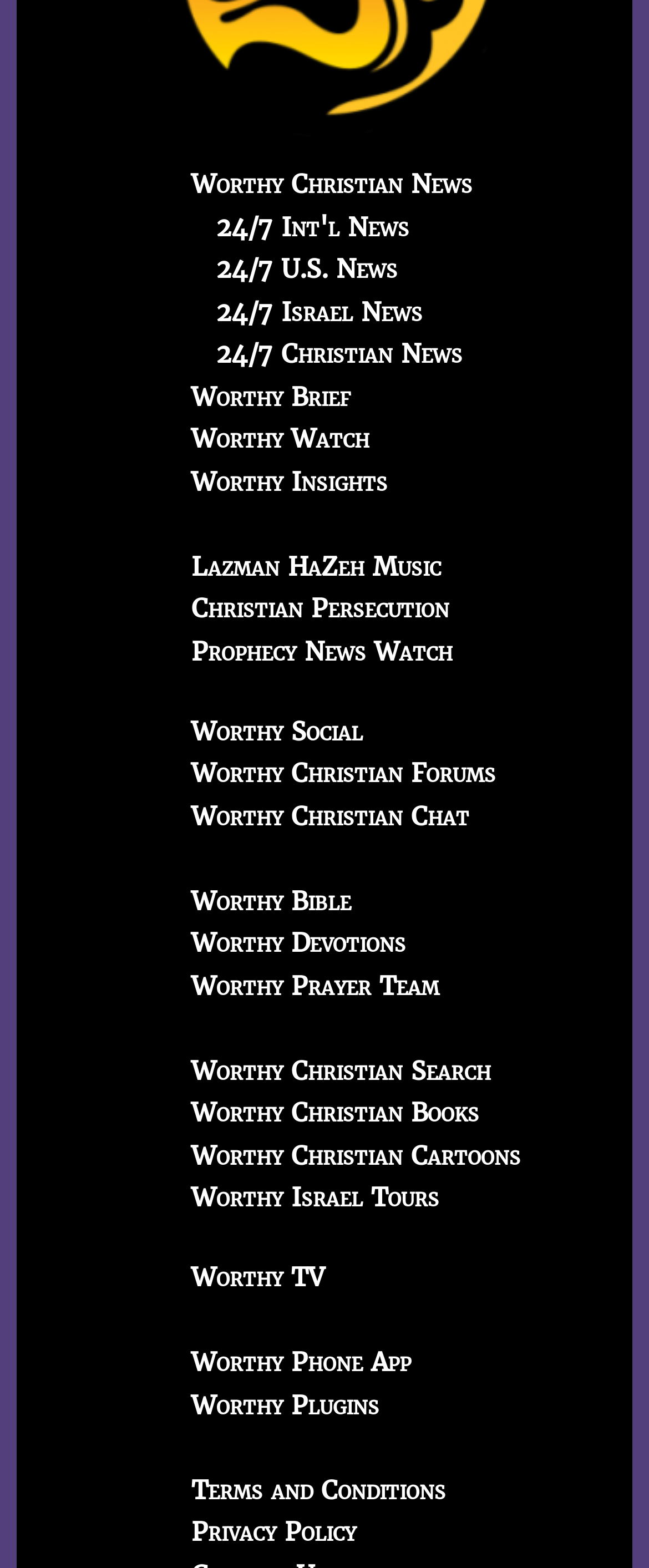Locate the bounding box coordinates of the clickable element to fulfill the following instruction: "Read 24/7 Int'l News". Provide the coordinates as four float numbers between 0 and 1 in the format [left, top, right, bottom].

[0.333, 0.135, 0.631, 0.155]